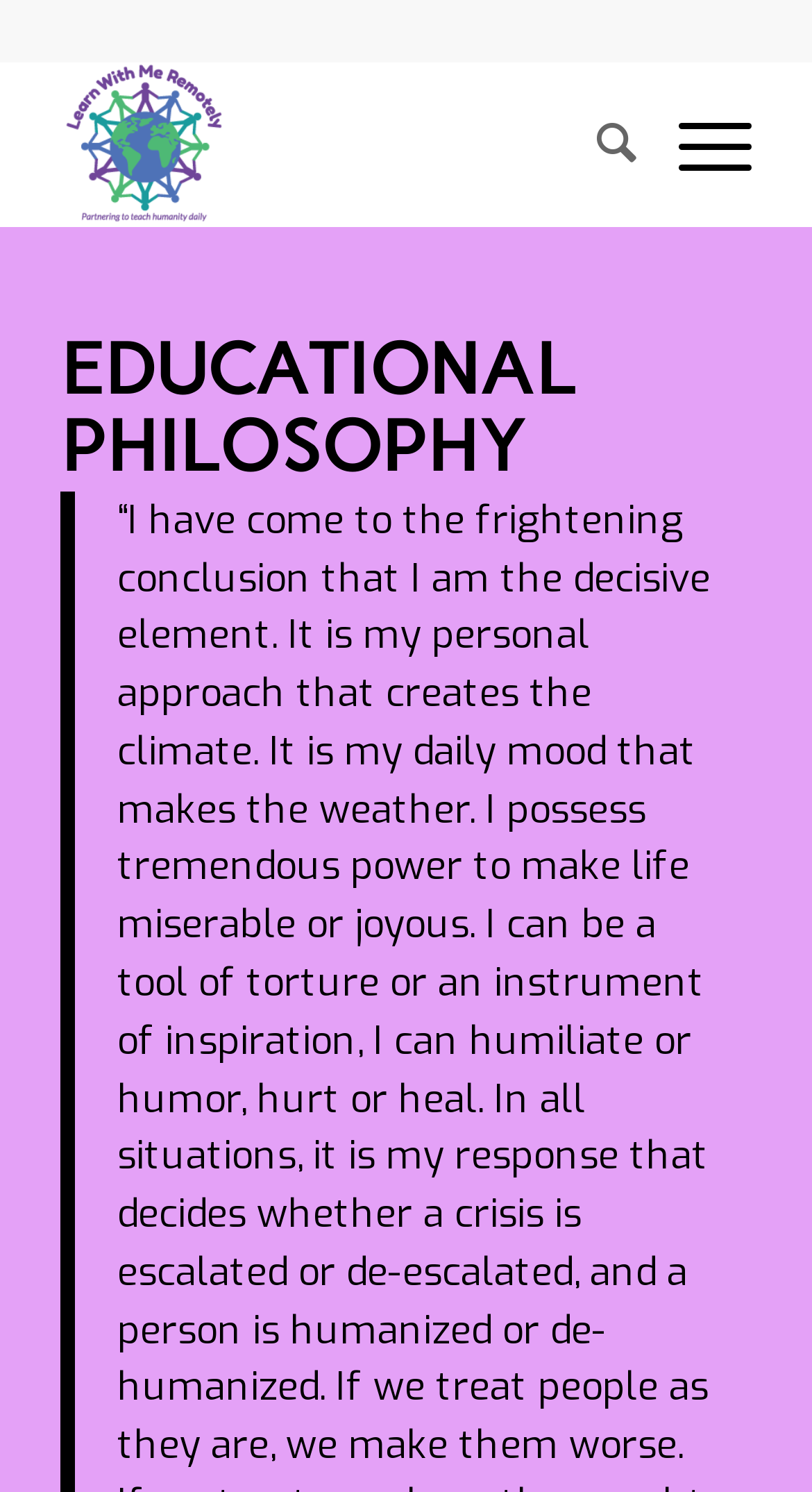Provide the bounding box coordinates, formatted as (top-left x, top-left y, bottom-right x, bottom-right y), with all values being floating point numbers between 0 and 1. Identify the bounding box of the UI element that matches the description: aria-label="LOGO-200" title="LOGO-200"

[0.075, 0.04, 0.755, 0.152]